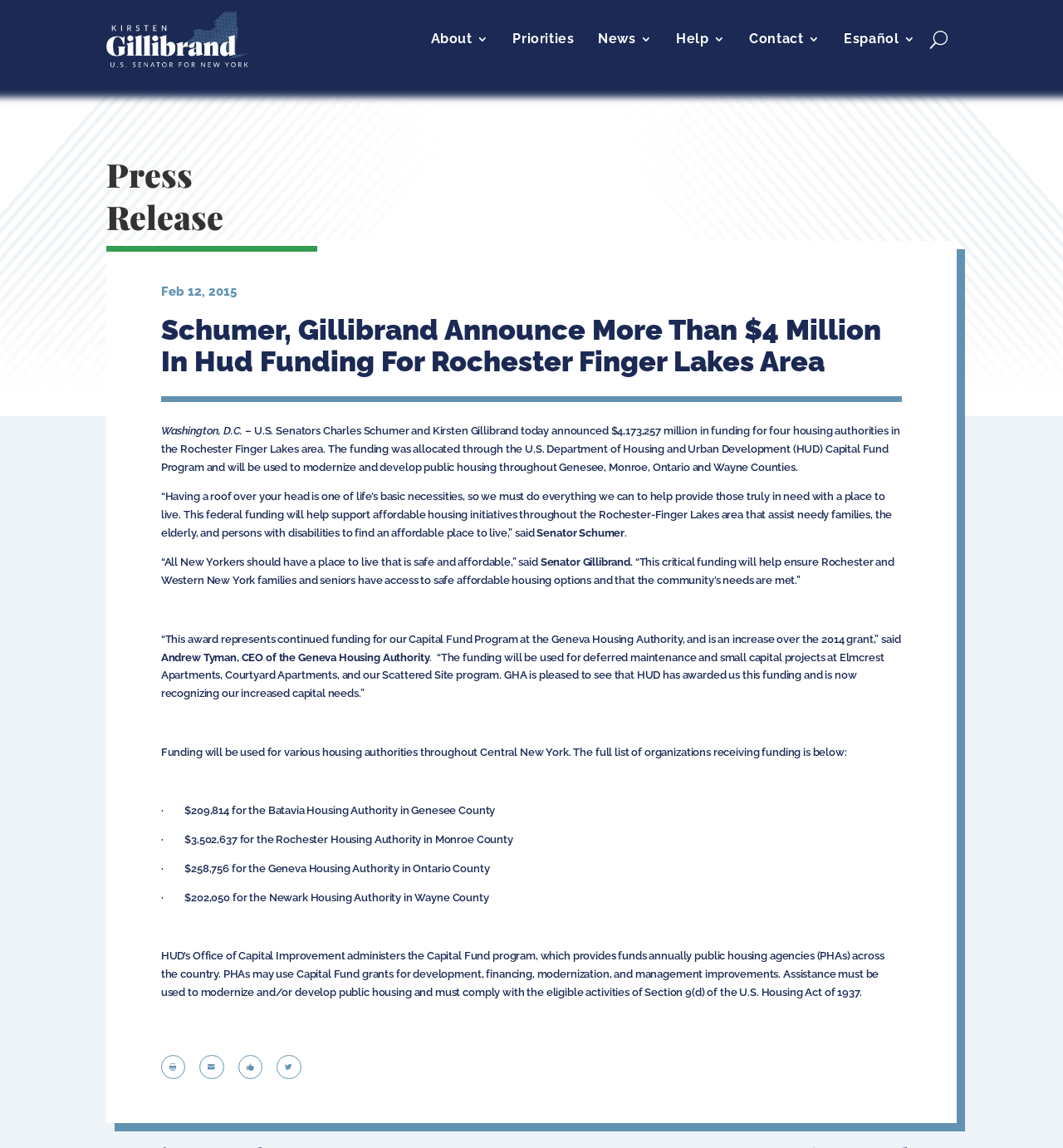Please mark the clickable region by giving the bounding box coordinates needed to complete this instruction: "Expand the table of contents".

None